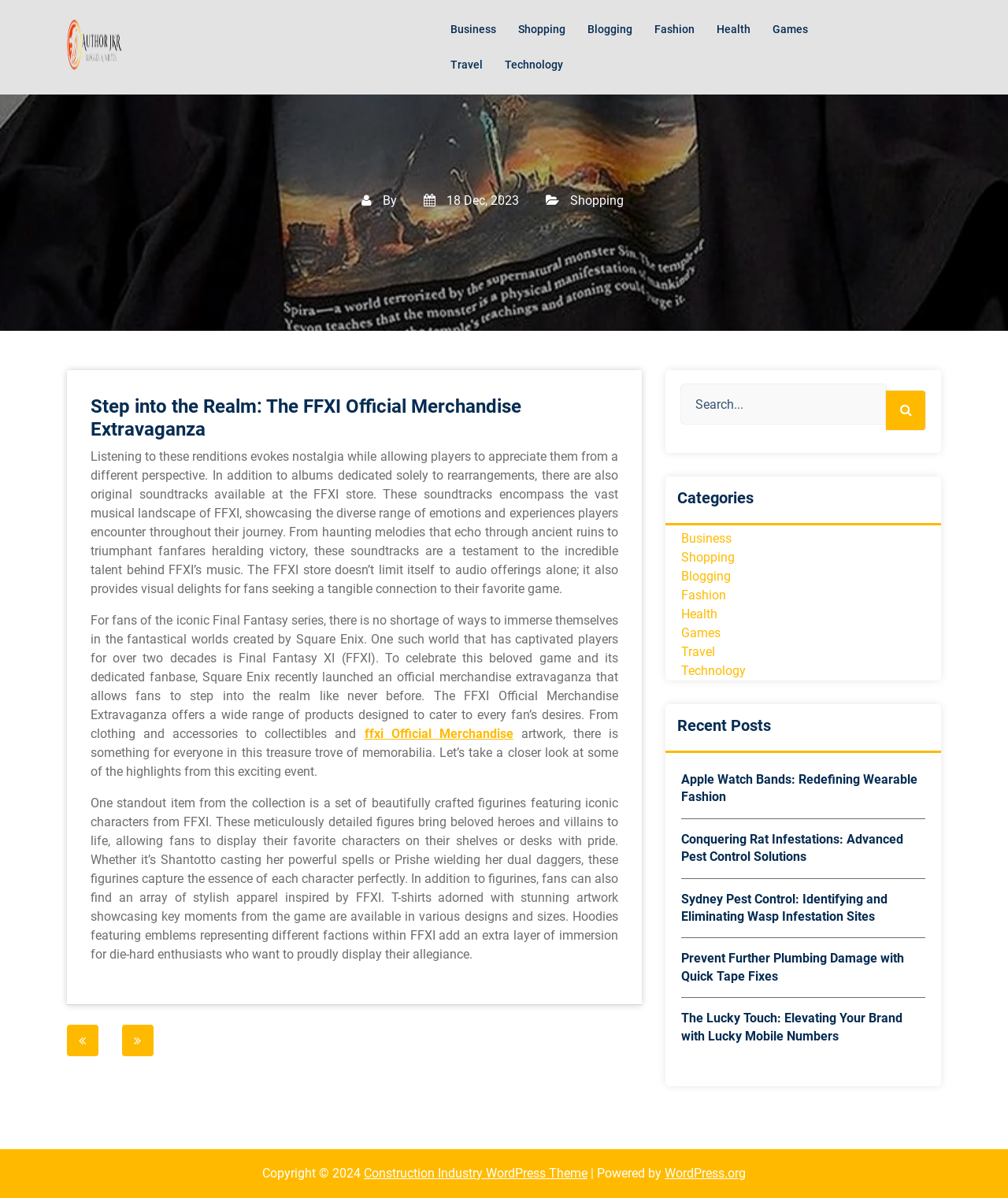Is there a search function on this webpage?
Using the image as a reference, deliver a detailed and thorough answer to the question.

I can see a searchbox element on the webpage, which indicates that there is a search function available for users to search for specific content.